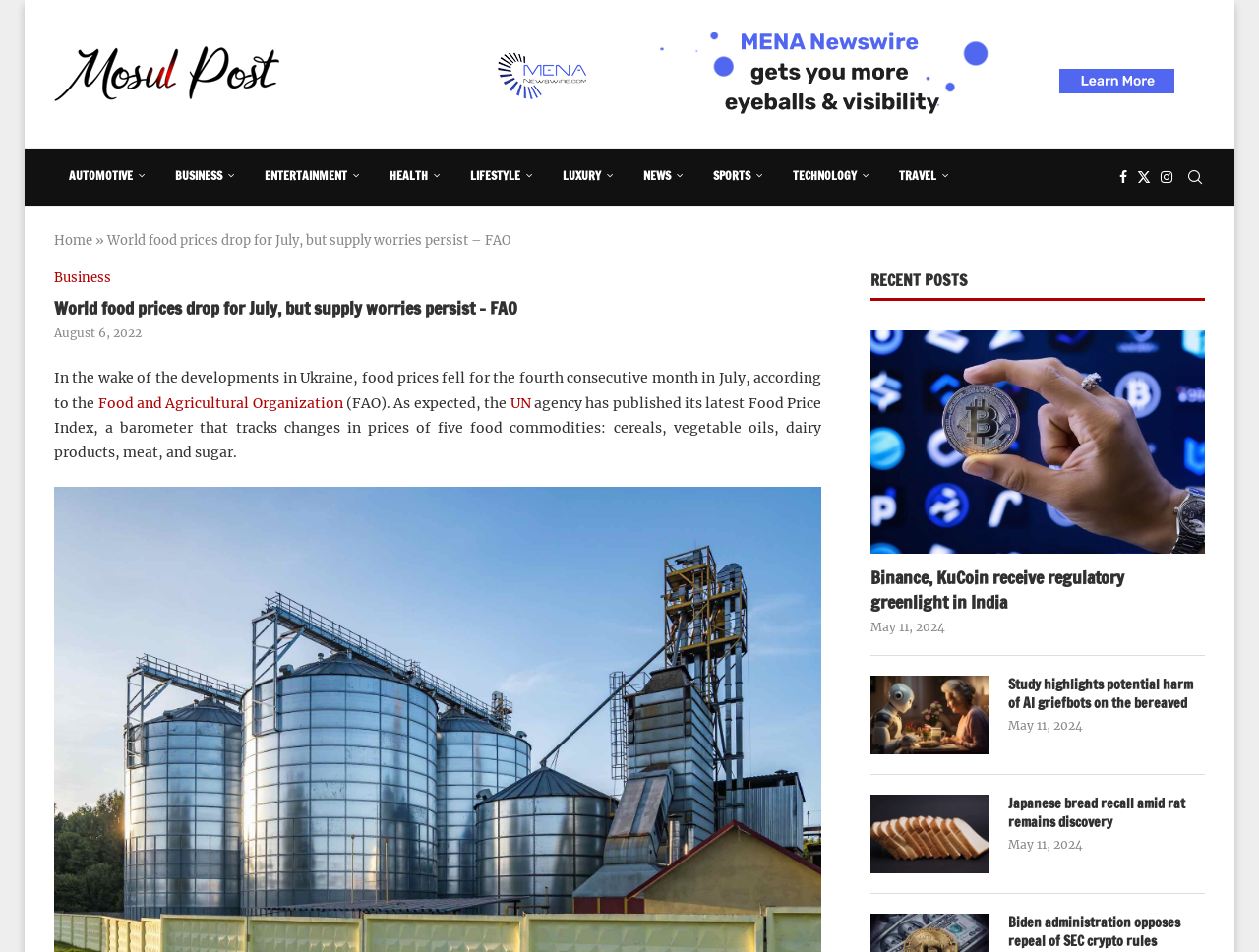Find the bounding box coordinates of the clickable region needed to perform the following instruction: "Read the news about 'Binance, KuCoin receive regulatory greenlight in India'". The coordinates should be provided as four float numbers between 0 and 1, i.e., [left, top, right, bottom].

[0.691, 0.348, 0.957, 0.582]